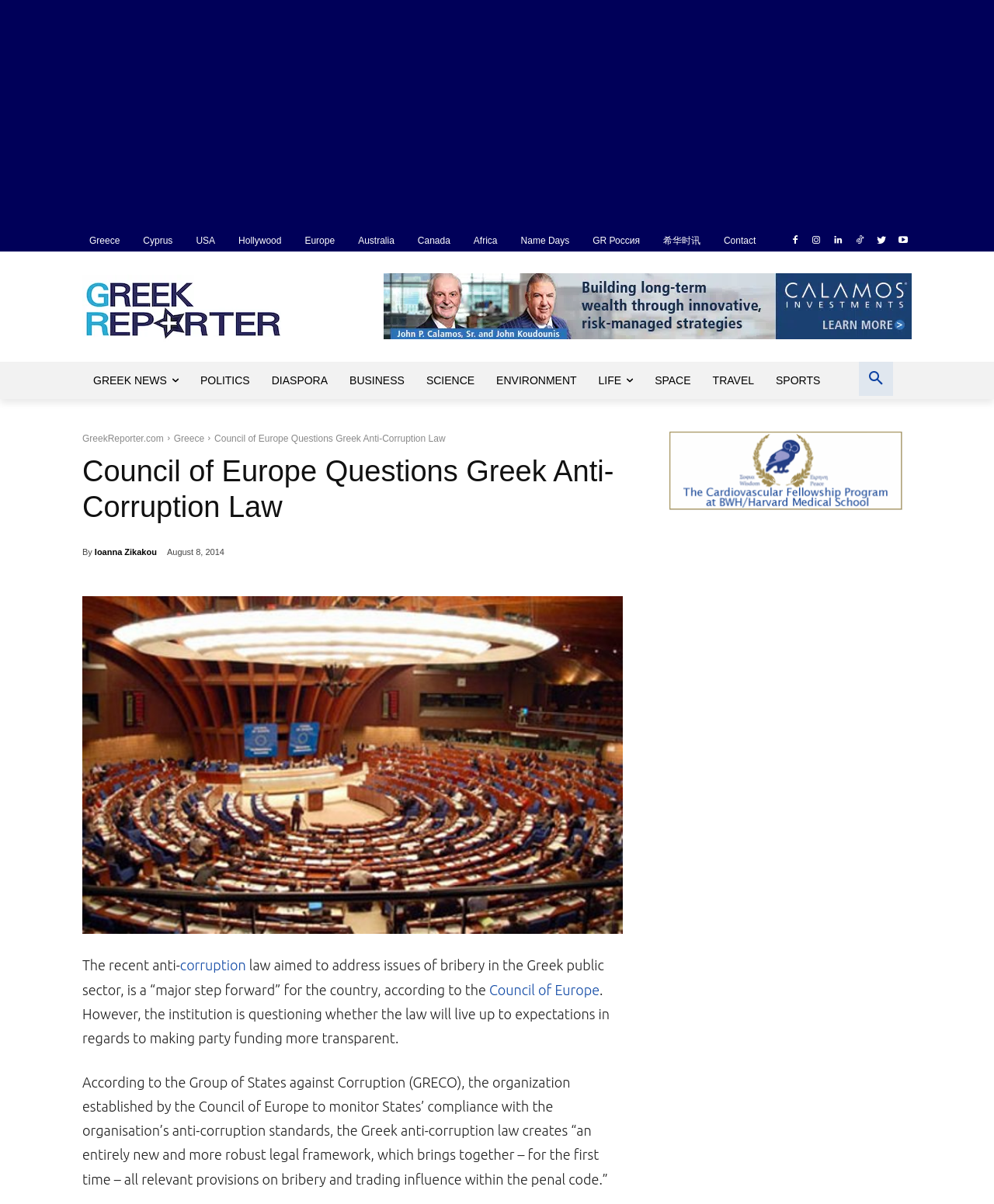What is the topic of the news article?
Please give a detailed and thorough answer to the question, covering all relevant points.

I determined the topic of the news article by reading the heading 'Council of Europe Questions Greek Anti-Corruption Law' and the subsequent text, which discusses the Greek anti-corruption law and its implications.